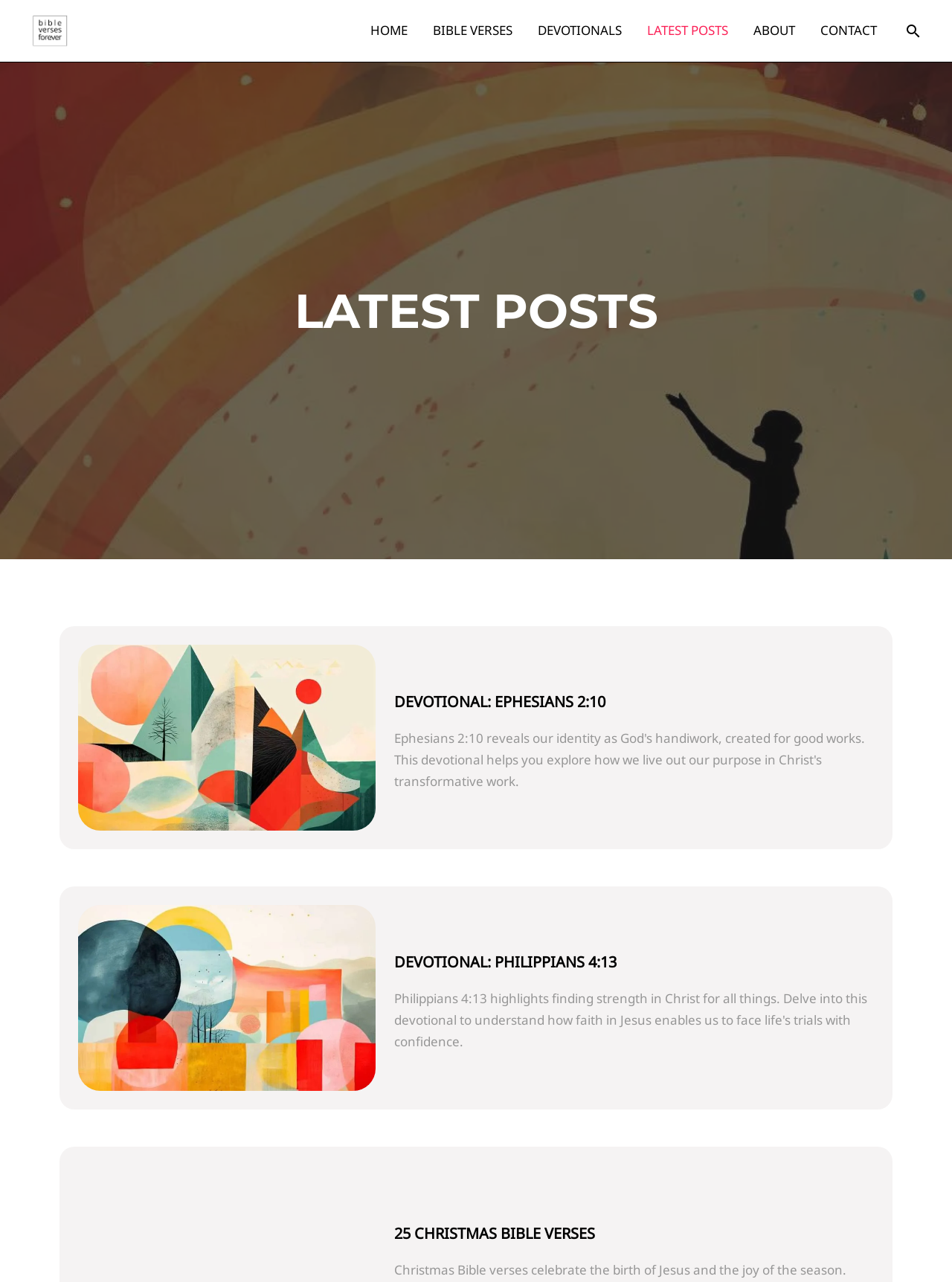Show the bounding box coordinates of the region that should be clicked to follow the instruction: "search for something."

[0.95, 0.017, 0.969, 0.031]